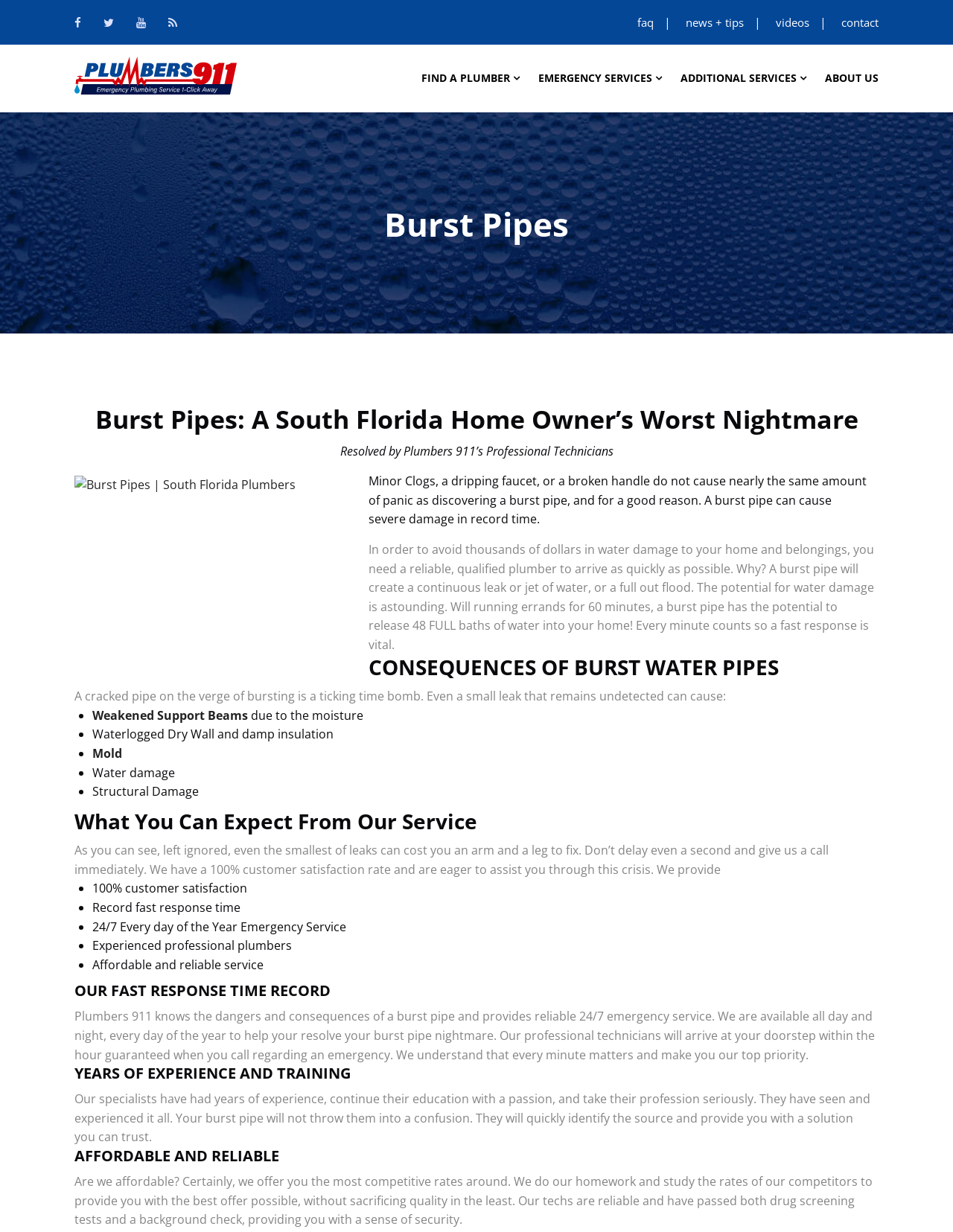Offer an in-depth caption of the entire webpage.

This webpage is about Plumbers 911, a 24/7 emergency plumbing service that specializes in burst pipe repairs. At the top of the page, there are several social media links and a navigation menu with options like "faq", "news + tips", "videos", and "contact". Below the navigation menu, there is a link to "Plumbers 911 Canada" with an accompanying image.

The main content of the page is divided into sections, each with a clear heading. The first section is about the dangers of burst pipes, with a heading "Burst Pipes" and a subheading "Burst Pipes: A South Florida Home Owner’s Worst Nightmare". This section includes a brief description of the consequences of burst pipes, accompanied by an image.

The next section is about the consequences of burst water pipes, with a heading "CONSEQUENCES OF BURST WATER PIPES". This section lists several potential consequences, including weakened support beams, waterlogged drywall, mold, and structural damage.

The following section is about what to expect from Plumbers 911's service, with a heading "What You Can Expect From Our Service". This section lists several benefits, including 100% customer satisfaction, fast response time, 24/7 emergency service, experienced professional plumbers, and affordable and reliable service.

The subsequent sections are about Plumbers 911's fast response time record, years of experience and training, and affordable and reliable service. Each section provides a detailed description of the company's services and benefits.

Throughout the page, there are several calls to action, encouraging visitors to call Plumbers 911 for emergency services. The page also includes a sense of urgency, emphasizing the importance of addressing burst pipes immediately to avoid costly damage.